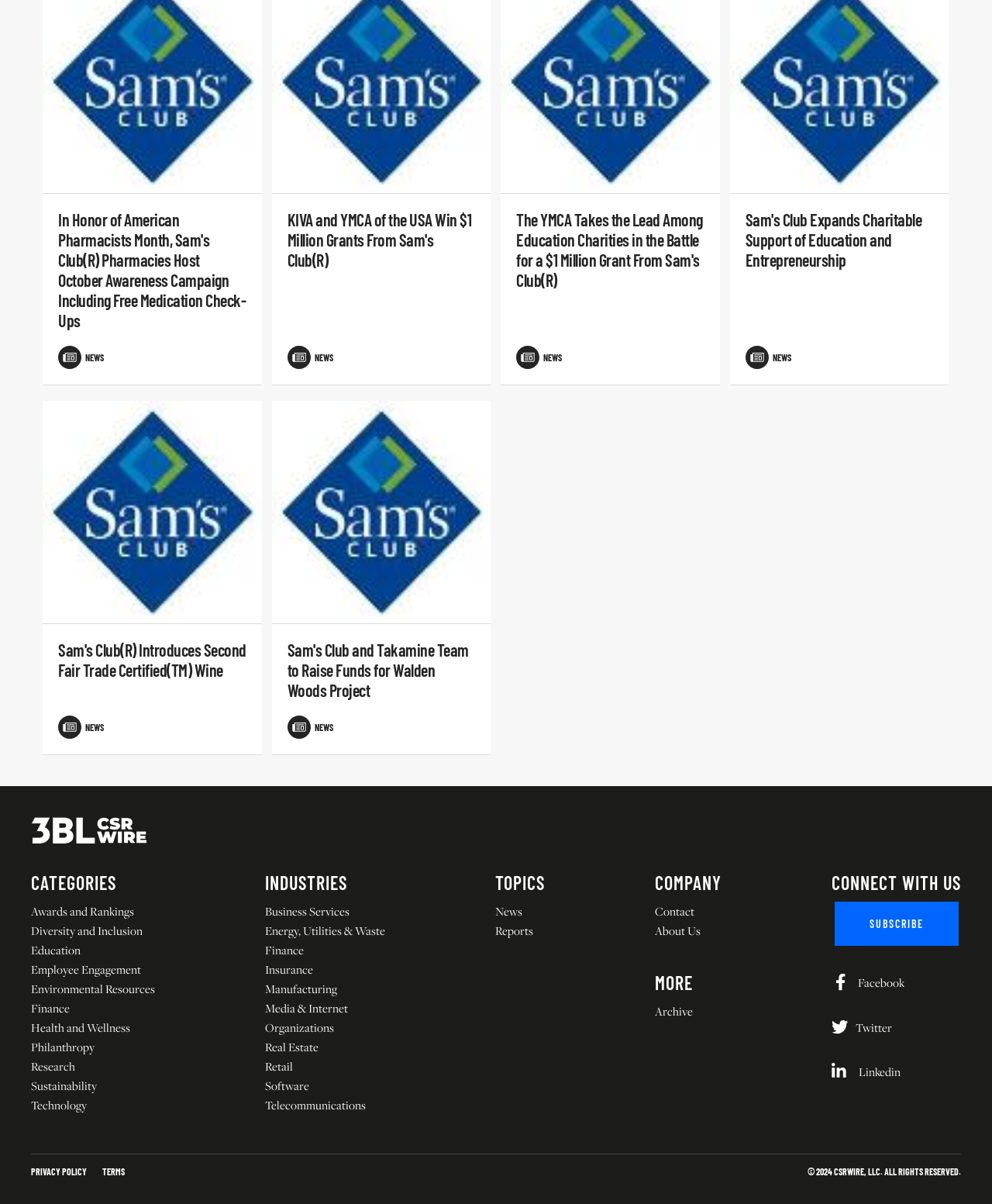Can you specify the bounding box coordinates for the region that should be clicked to fulfill this instruction: "View the 'NEWS' section".

[0.059, 0.287, 0.248, 0.306]